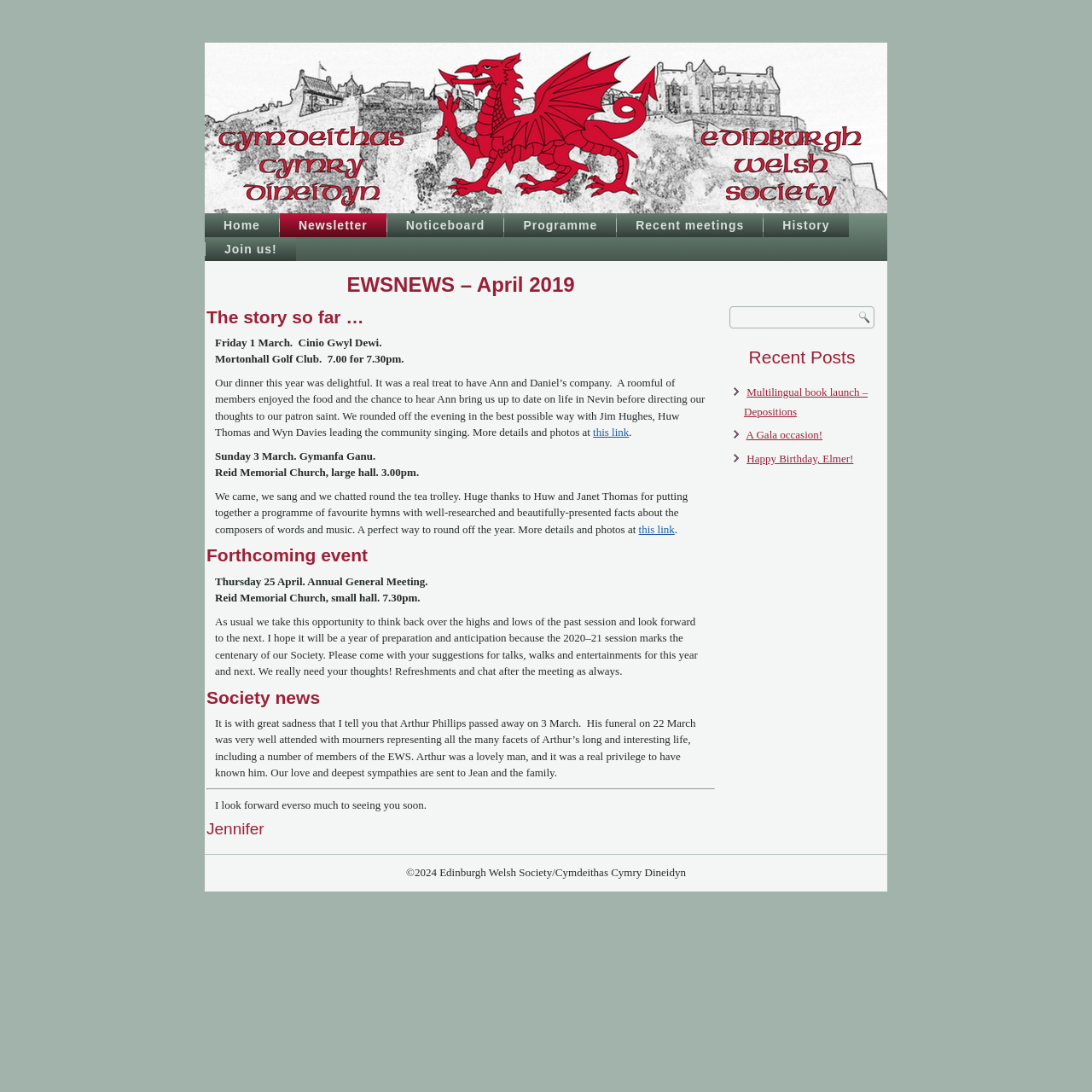Please answer the following question using a single word or phrase: What is the name of the church where the Gymanfa Ganu was held?

Reid Memorial Church